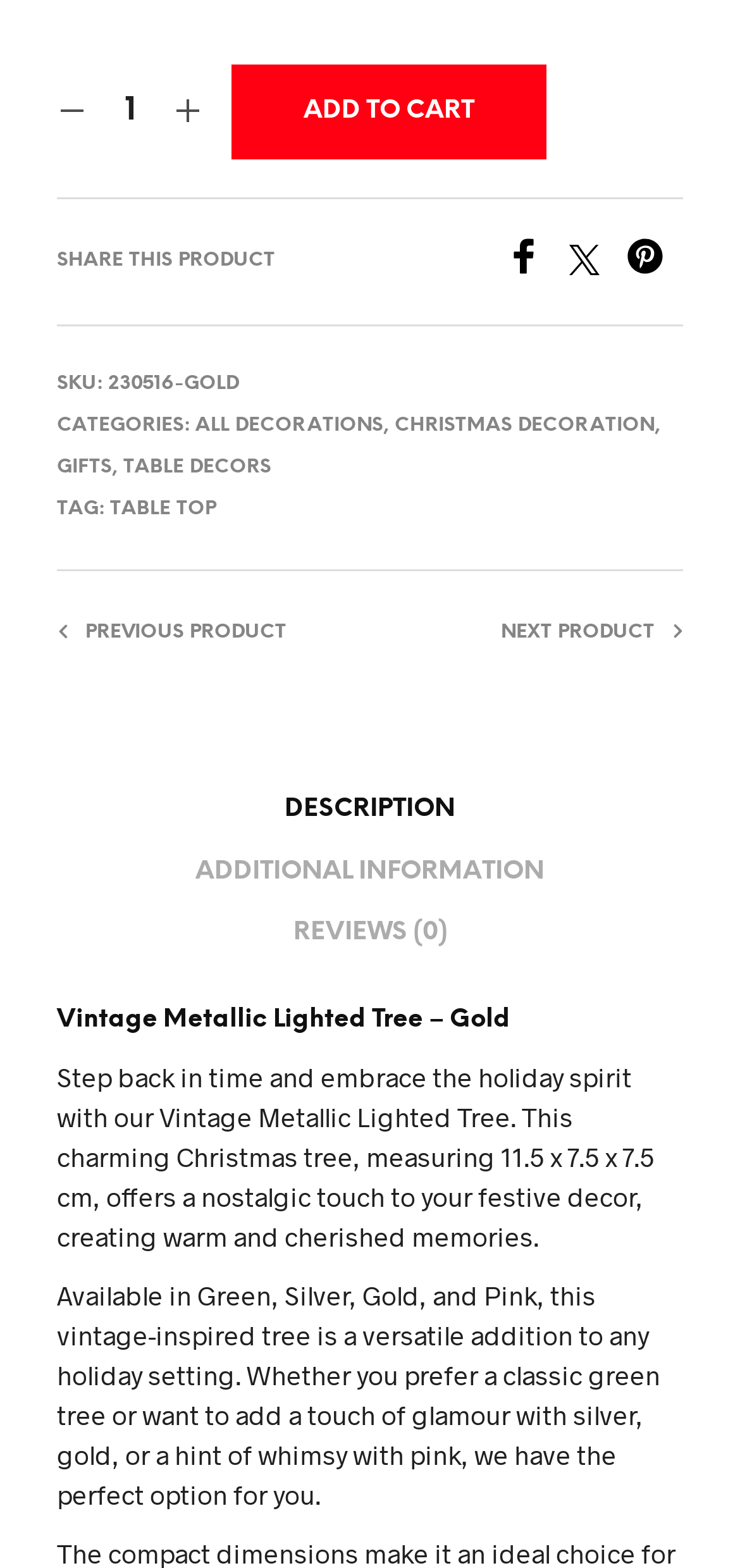Answer the question with a single word or phrase: 
How many social media platforms are available for sharing?

3